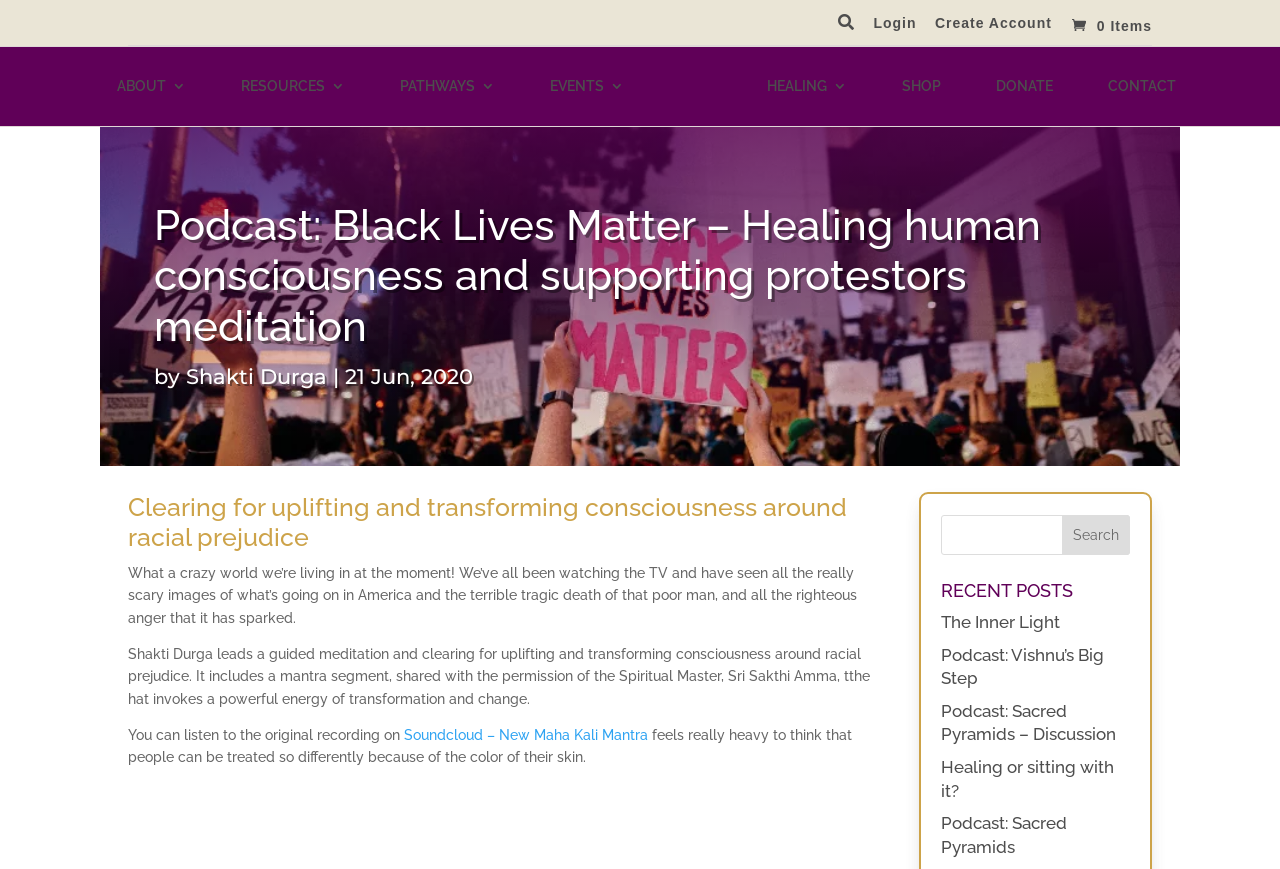What is the title of the recent post below?
From the screenshot, supply a one-word or short-phrase answer.

The Inner Light